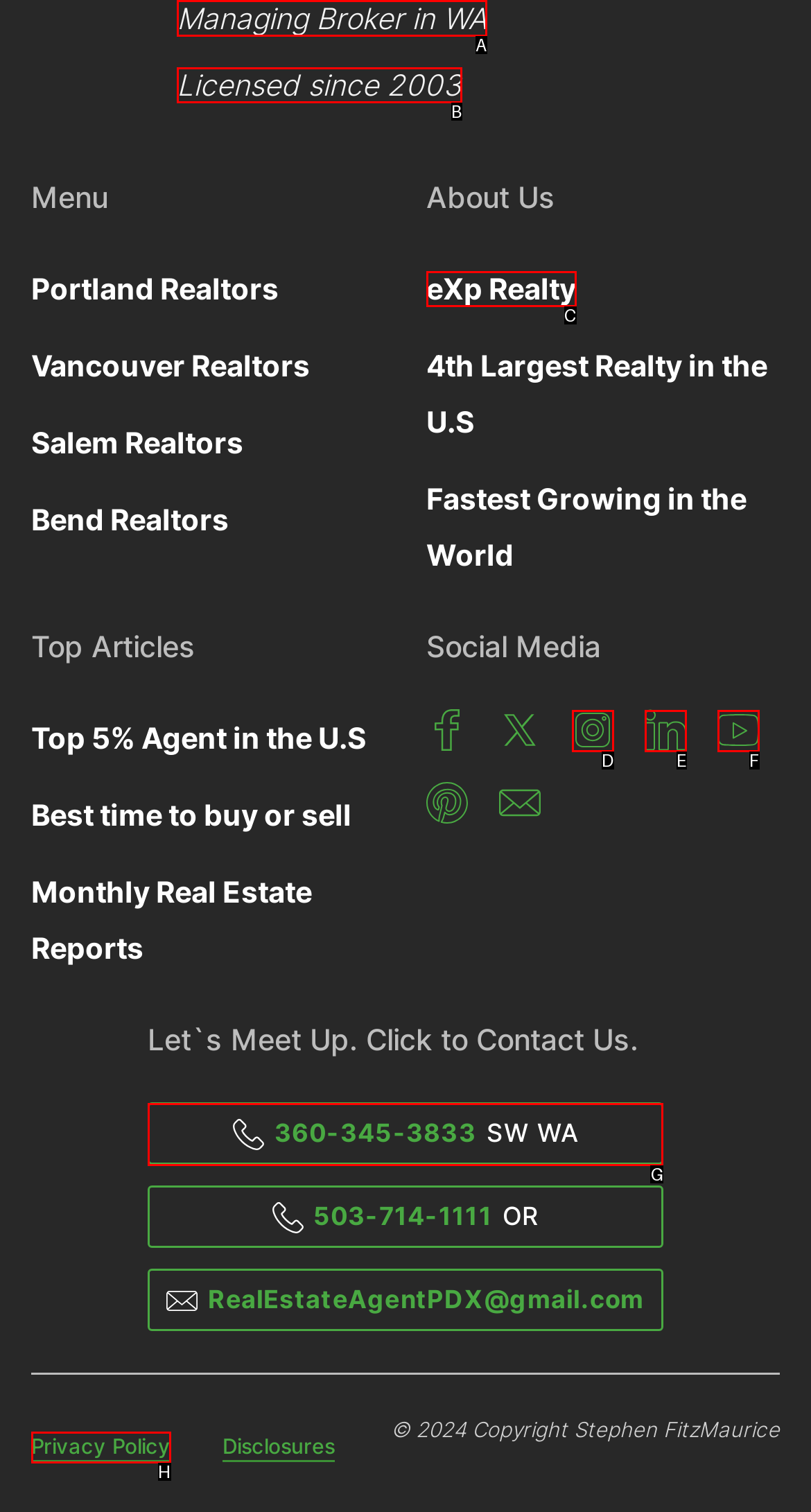Which option should be clicked to execute the task: Click on 'Managing Broker in WA'?
Reply with the letter of the chosen option.

A